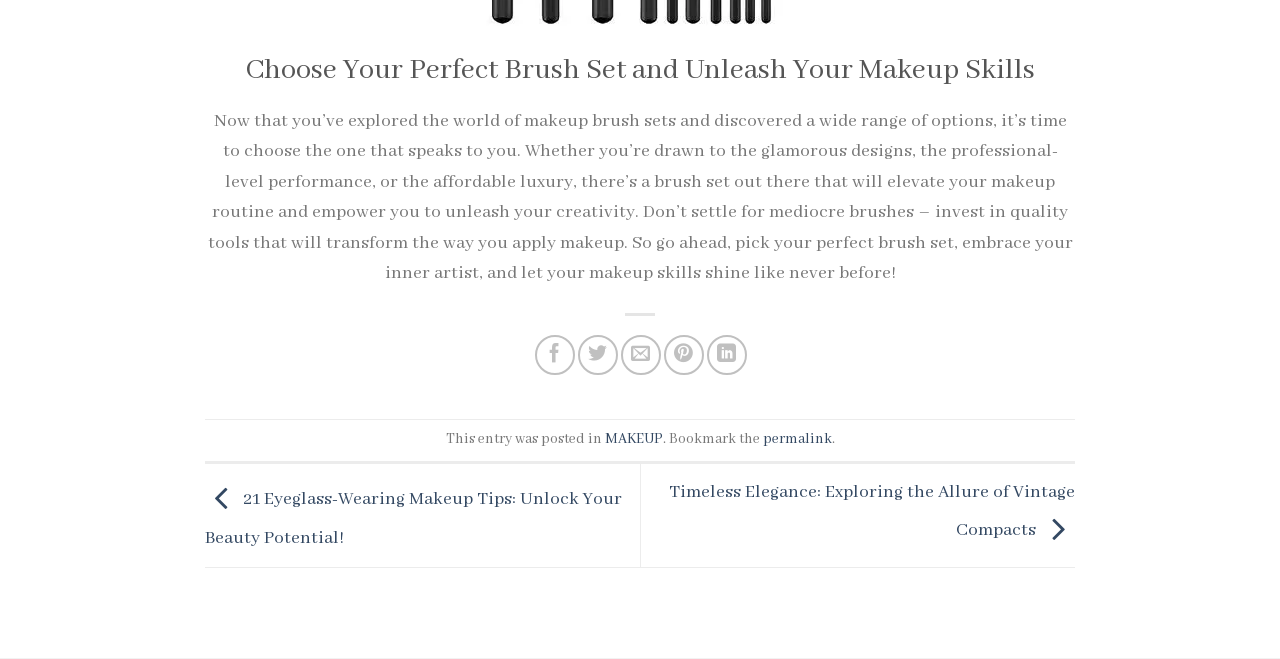Please specify the bounding box coordinates of the clickable region to carry out the following instruction: "Read more about MAKEUP". The coordinates should be four float numbers between 0 and 1, in the format [left, top, right, bottom].

[0.472, 0.653, 0.518, 0.68]